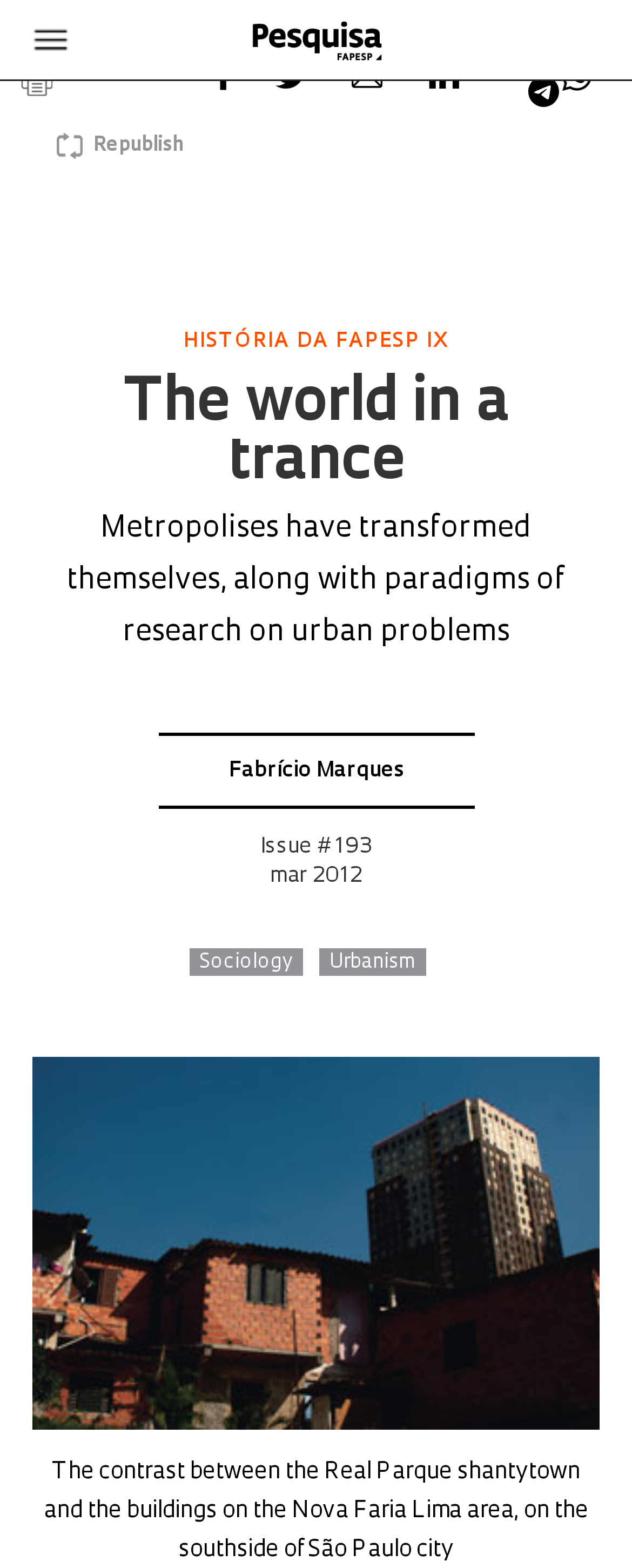Generate a comprehensive description of the webpage content.

The webpage appears to be an article or research paper about urban problems in Brazil, specifically discussing the work of researchers financed by FAPESP over the past 50 years. 

At the top of the page, there are several links and social media sharing icons, including Facebook, Twitter, Email, LinkedIn, and Whatsapp, which are positioned horizontally across the page. 

Below these links, there is a header section with two headings: "HISTÓRIA DA FAPESP IX" and "The world in a trance". The second heading has a link with the same text. 

Following the headings, there is a paragraph of text that discusses how metropolises have transformed themselves and the paradigms of research on urban problems. 

Underneath the paragraph, there are three horizontal separator lines, followed by a link to the author's name, Fabrício Marques. 

Further down, there are two more horizontal separator lines, and then a link to the issue number and date of the publication, "#193 mar 2012". There are also two links to categories, "Sociology" and "Urbanism", positioned side by side. 

The main content of the page is accompanied by an image that takes up most of the bottom half of the page. The image is described as showing the contrast between the Real Parque shantytown and the buildings on the Nova Faria Lima area, on the southside of São Paulo city.